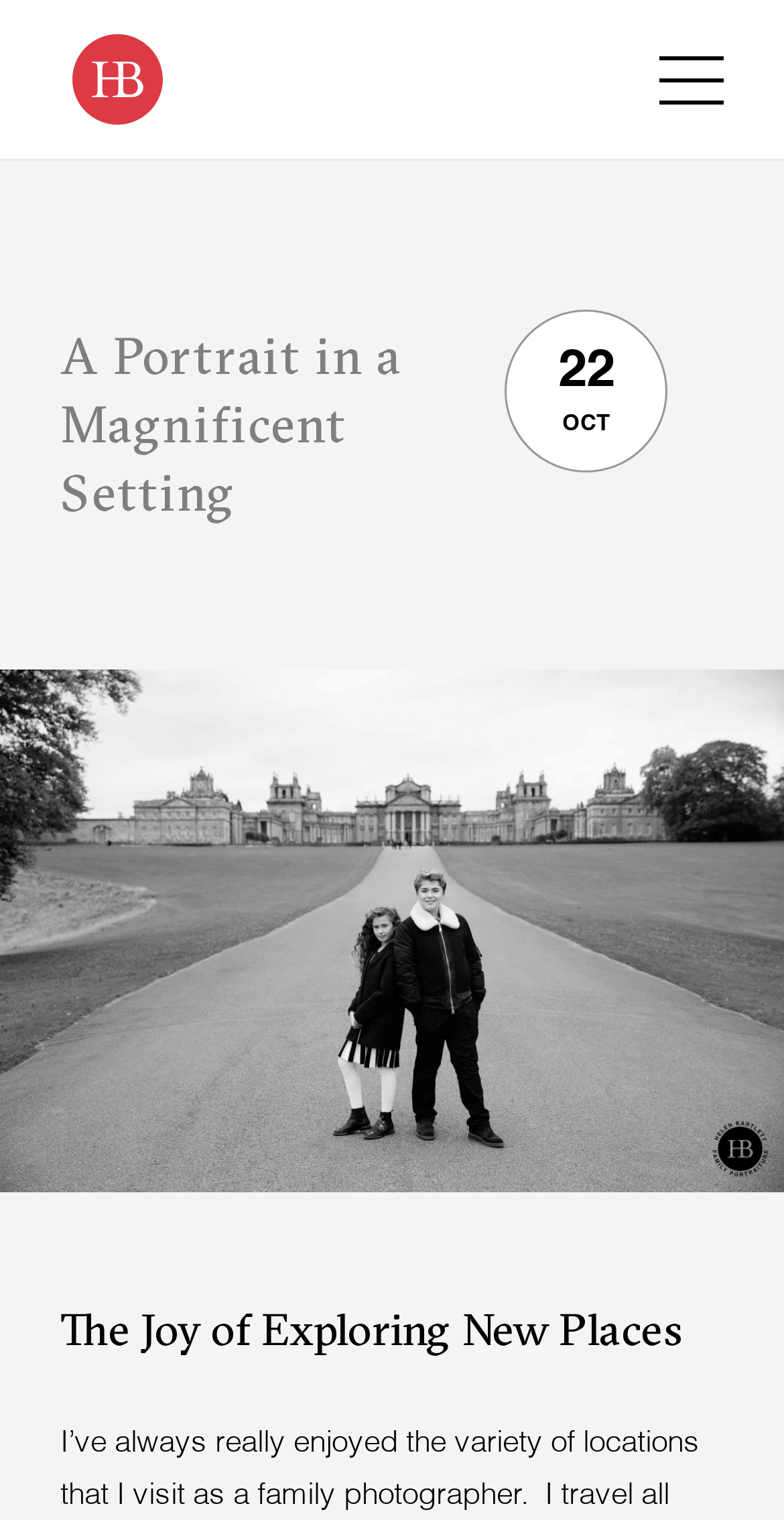Offer a thorough description of the webpage.

The webpage is about Helen Bartlett, featuring a portrait of her in a magnificent setting. At the top-left corner, there is a link and an image, both labeled as "Helen Bartlett", which suggests that they are related to the person. Below this, there is a header section that spans most of the width of the page. Within this section, there is a heading that reads "A Portrait in a Magnificent Setting", which is likely the title of the webpage or the portrait. To the right of this heading, there are two static text elements, one displaying the number "22" and the other displaying the abbreviation "OCT", which may indicate a date or a category. Further down the page, there is another heading that reads "The Joy of Exploring New Places", which may be a subtitle or a related topic.